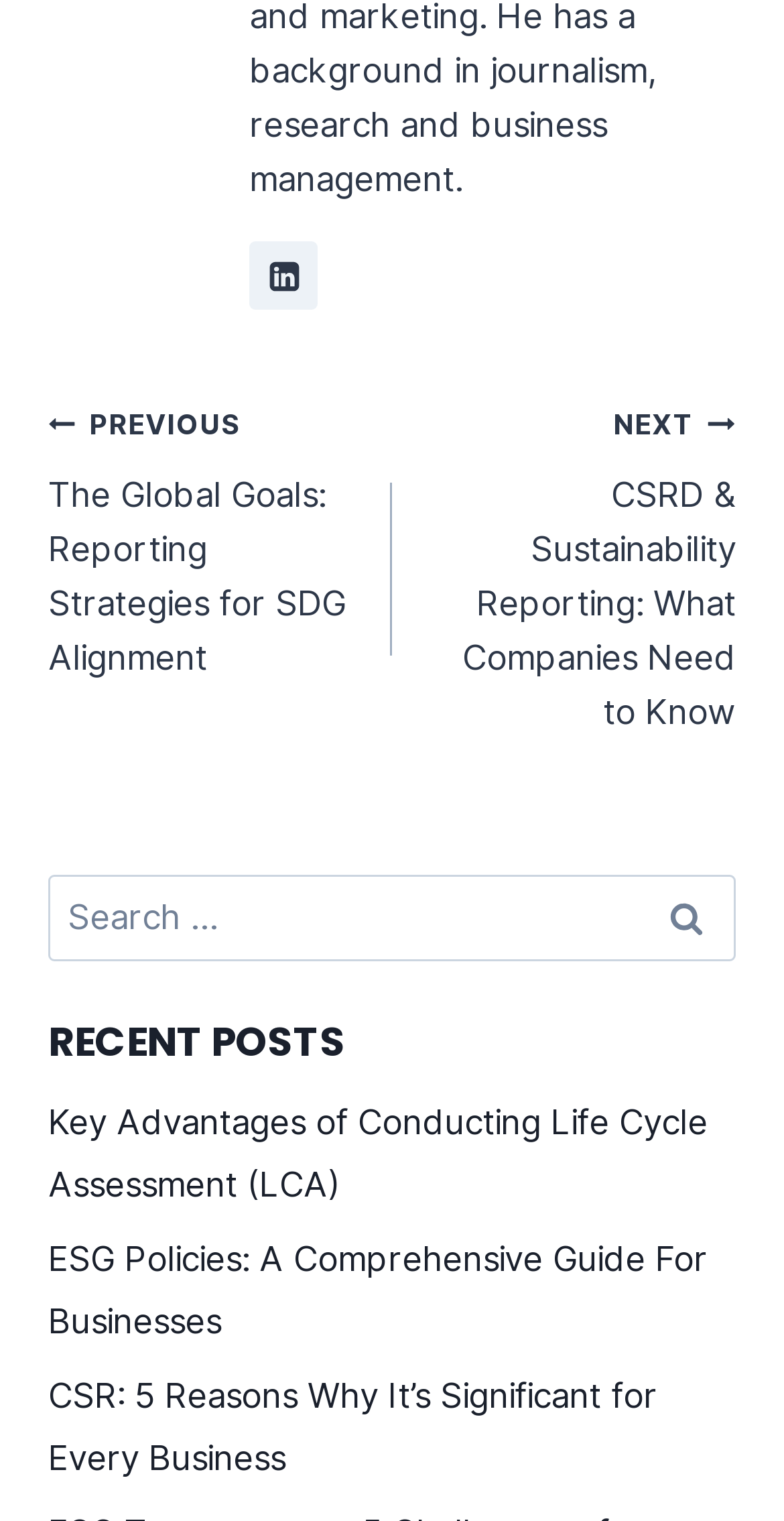Please provide a brief answer to the question using only one word or phrase: 
What is the social media platform linked?

Linkedin